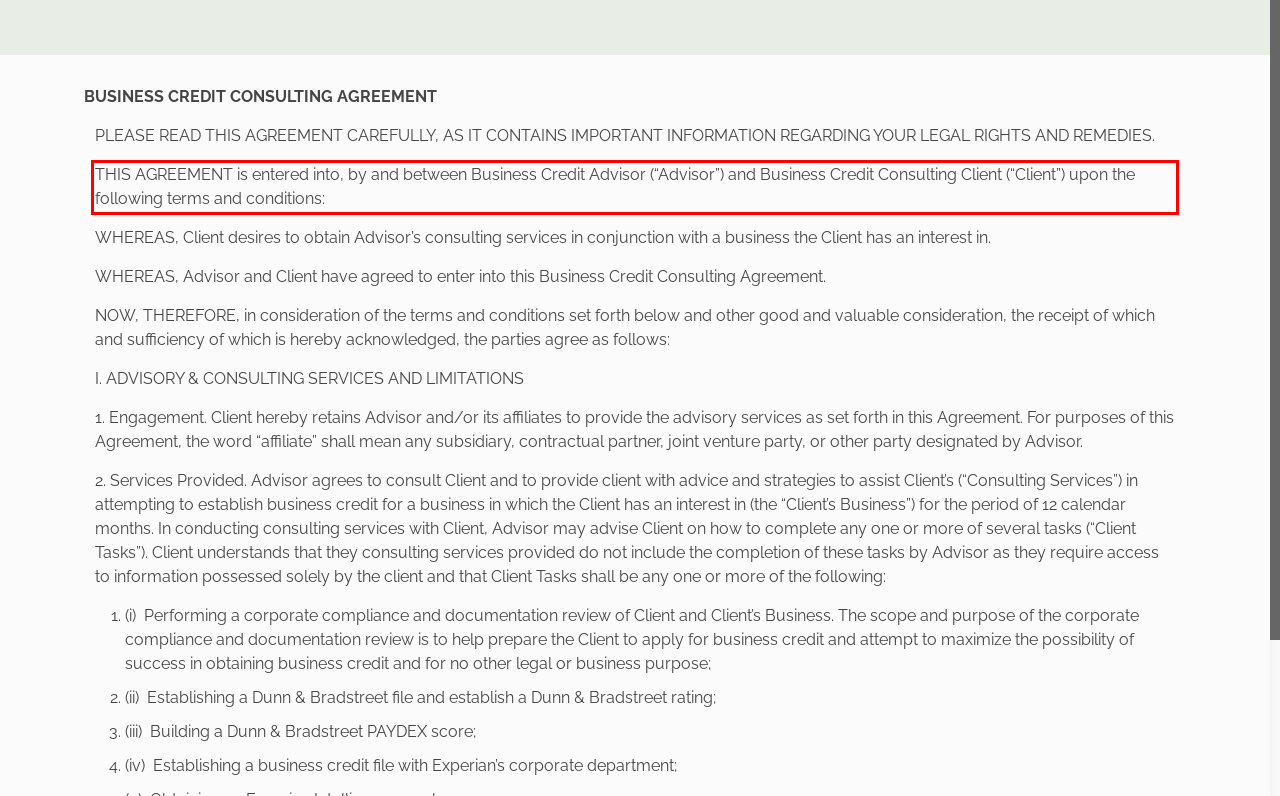Given the screenshot of the webpage, identify the red bounding box, and recognize the text content inside that red bounding box.

THIS AGREEMENT is entered into, by and between Business Credit Advisor (“Advisor”) and Business Credit Consulting Client (“Client”) upon the following terms and conditions: